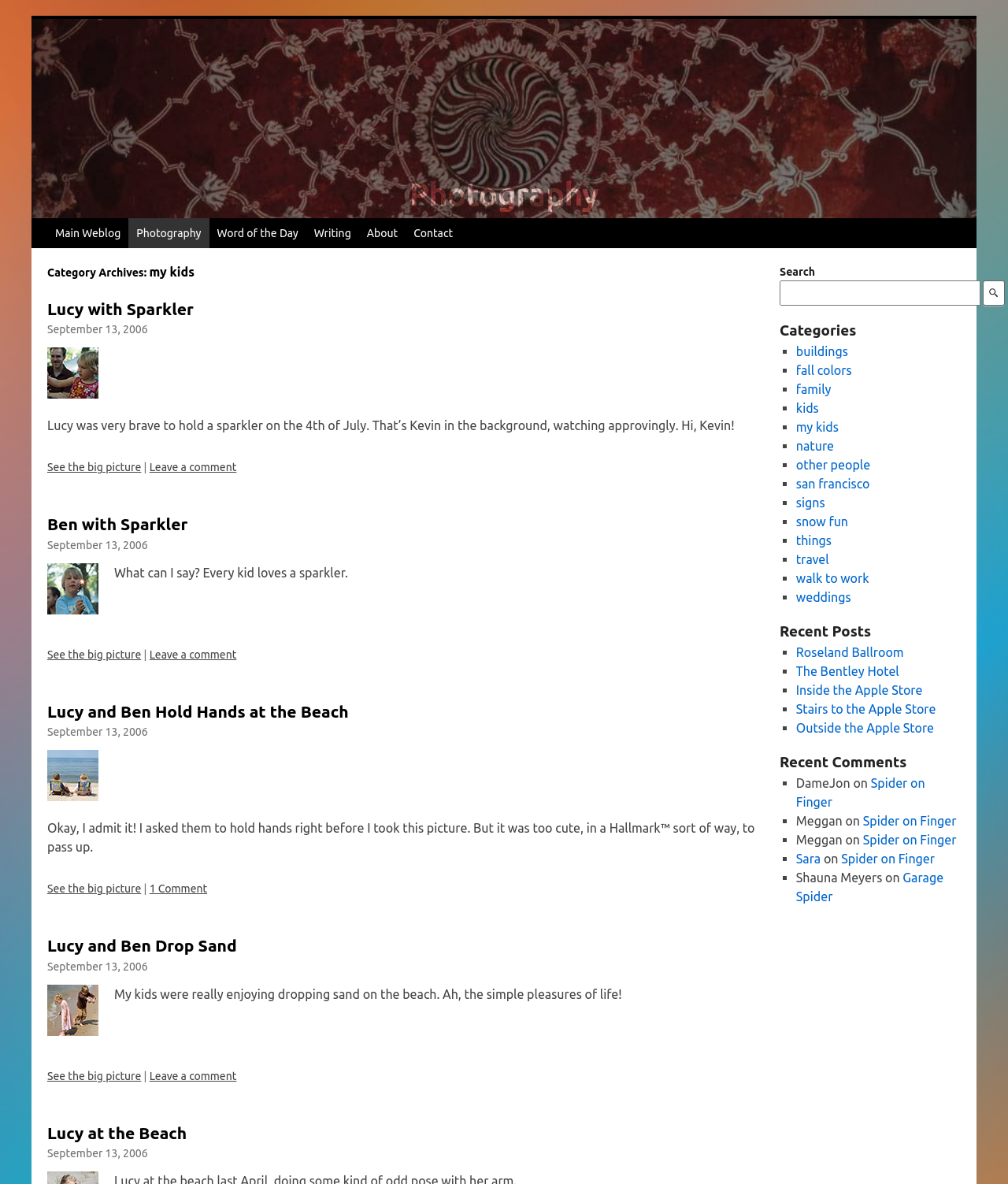Summarize the contents and layout of the webpage in detail.

This webpage is a personal website of Karl Swedberg, with a focus on photography. At the top, there is a heading "Photography" and a link to "Skip to content". Below that, there are several links to different sections of the website, including "Main Weblog", "Photography", "Word of the Day", "Writing", "About", and "Contact".

The main content of the webpage is a series of photo posts, each with a heading, a link to the post, and a date. The posts are arranged in a vertical column, with the most recent post at the top. Each post includes a photo, a brief description of the photo, and links to "See the big picture" and "Leave a comment".

There are five photo posts in total, each with a different photo and description. The photos appear to be of Karl's kids, Lucy and Ben, playing on the beach and holding sparklers. The descriptions are brief and playful, with a focus on the kids' activities and Karl's observations.

To the right of the photo posts, there is a search bar with a button and a textbox. Below that, there is a heading "Categories" and a list of categories, each with a bullet point and a link. The categories include "buildings", "fall colors", "family", "kids", "my kids", "nature", "other people", "san francisco", "signs", "snow fun", "things", and "travel".

Overall, the webpage has a simple and clean design, with a focus on showcasing Karl's photography and writing about his kids.